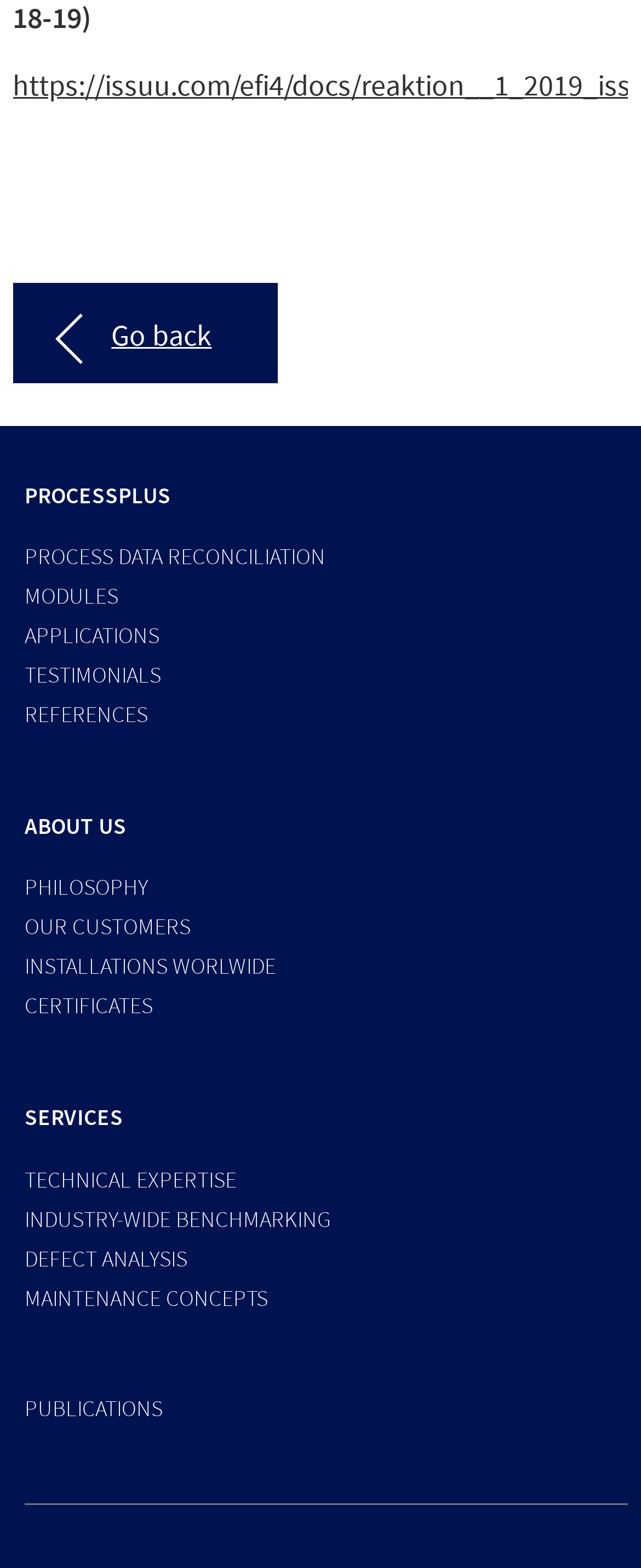How many sections are there on the webpage?
Carefully examine the image and provide a detailed answer to the question.

The webpage can be divided into three main sections: 'PROCESS DATA RECONCILIATION', 'ABOUT US', and 'SERVICES', which are indicated by the heading elements with these texts. Therefore, there are three sections on the webpage.